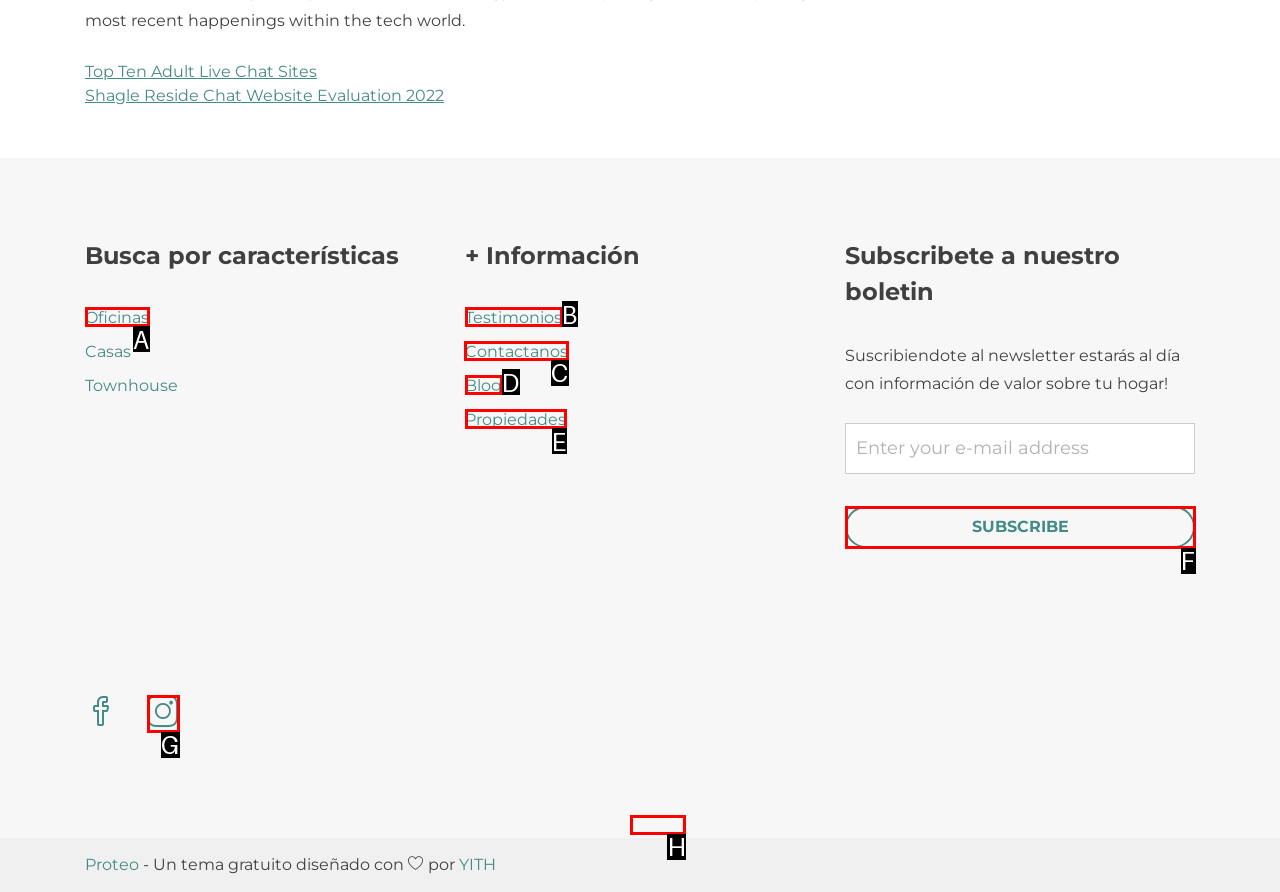Identify the HTML element to click to fulfill this task: Contact us
Answer with the letter from the given choices.

C